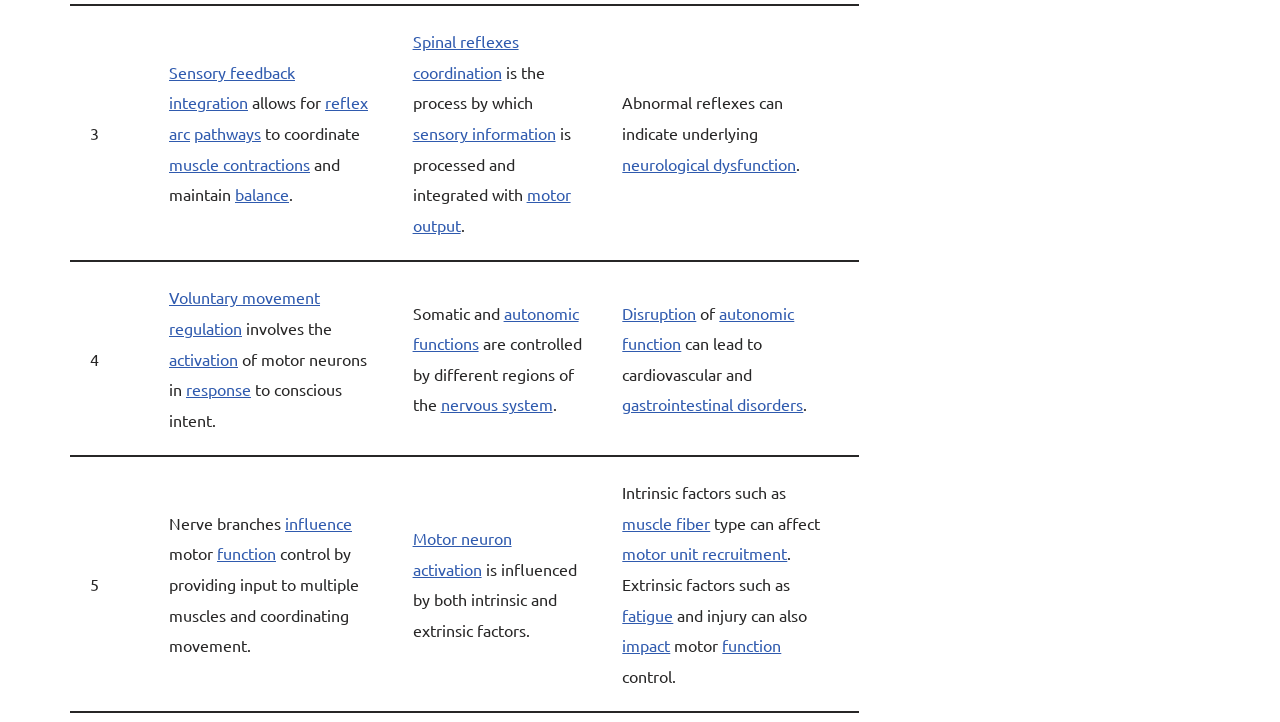Show the bounding box coordinates of the element that should be clicked to complete the task: "Follow the link to reflex arc".

[0.132, 0.128, 0.288, 0.198]